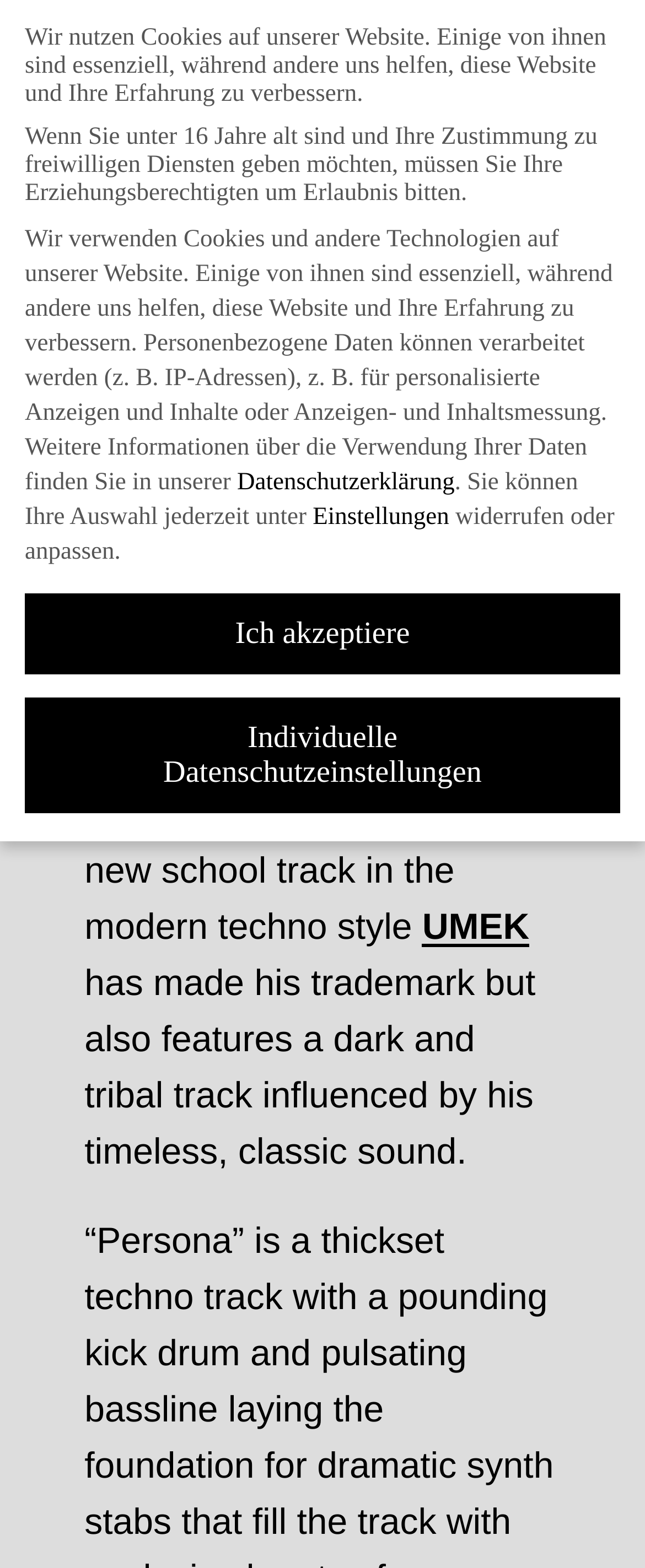Please identify the bounding box coordinates of where to click in order to follow the instruction: "Learn more about UMEK".

[0.655, 0.578, 0.821, 0.604]